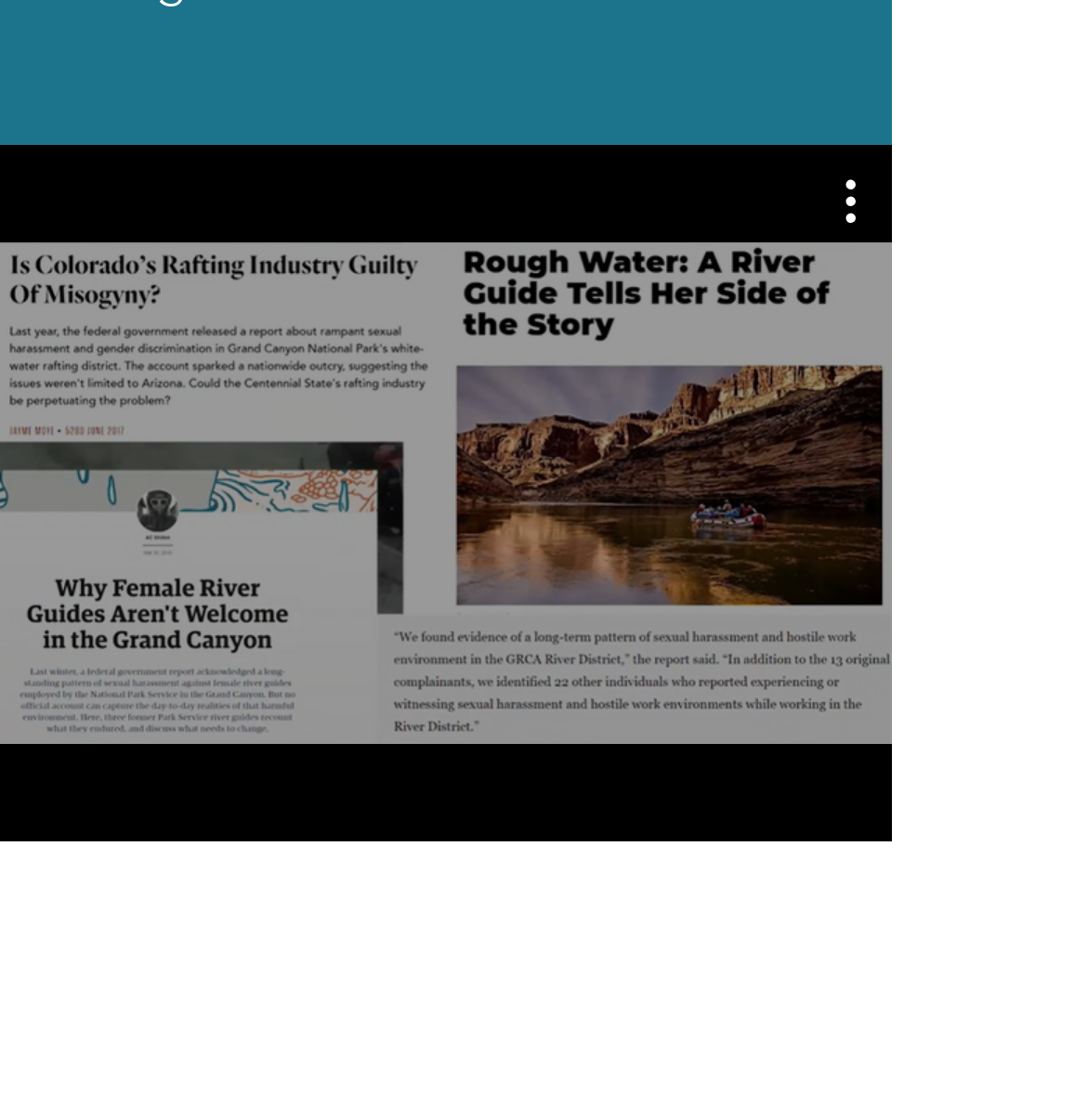Bounding box coordinates must be specified in the format (top-left x, top-left y, bottom-right x, bottom-right y). All values should be floating point numbers between 0 and 1. What are the bounding box coordinates of the UI element described as: aria-label="Twitter"

[0.385, 0.838, 0.436, 0.888]